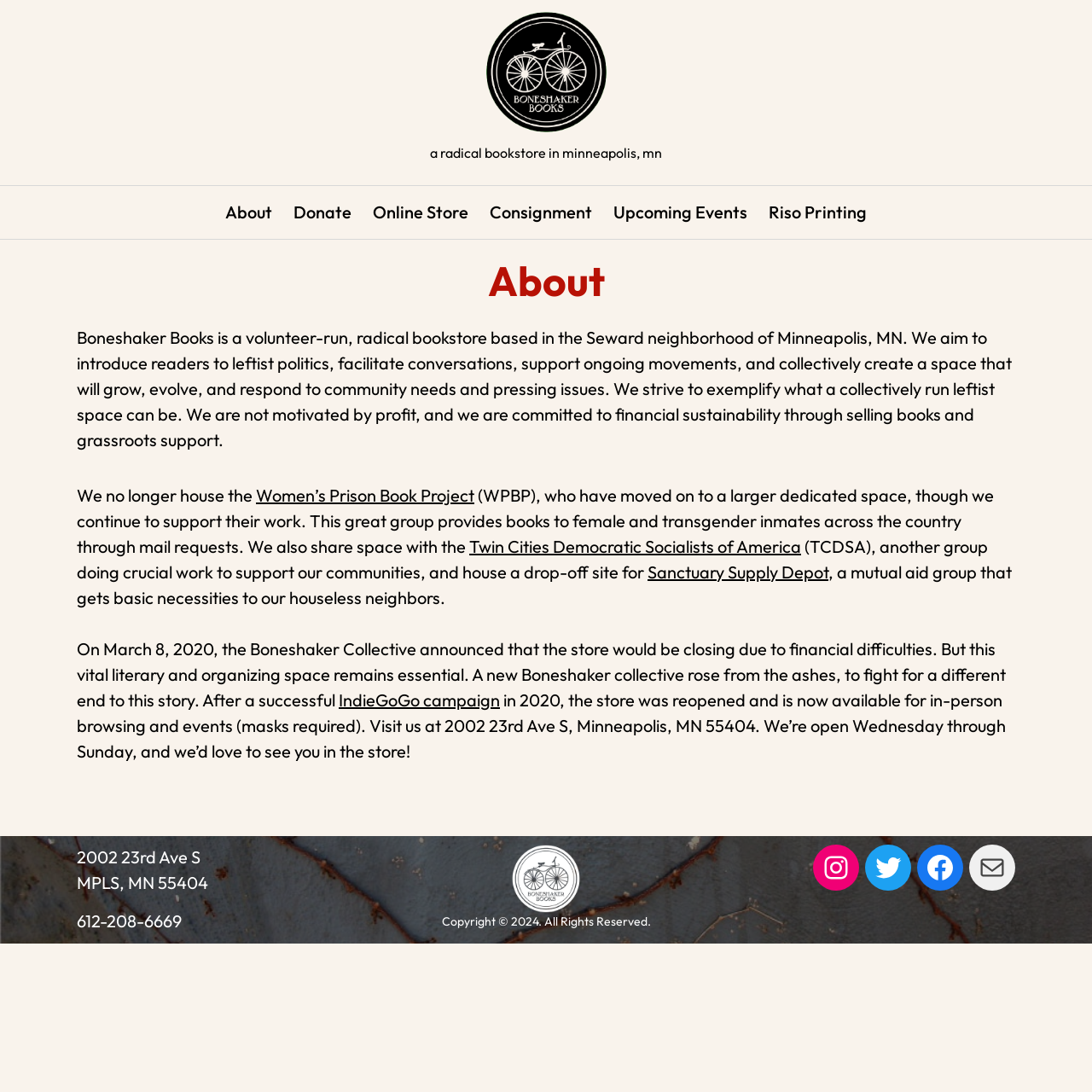Please indicate the bounding box coordinates for the clickable area to complete the following task: "Follow Boneshaker Books on Instagram". The coordinates should be specified as four float numbers between 0 and 1, i.e., [left, top, right, bottom].

[0.744, 0.774, 0.787, 0.816]